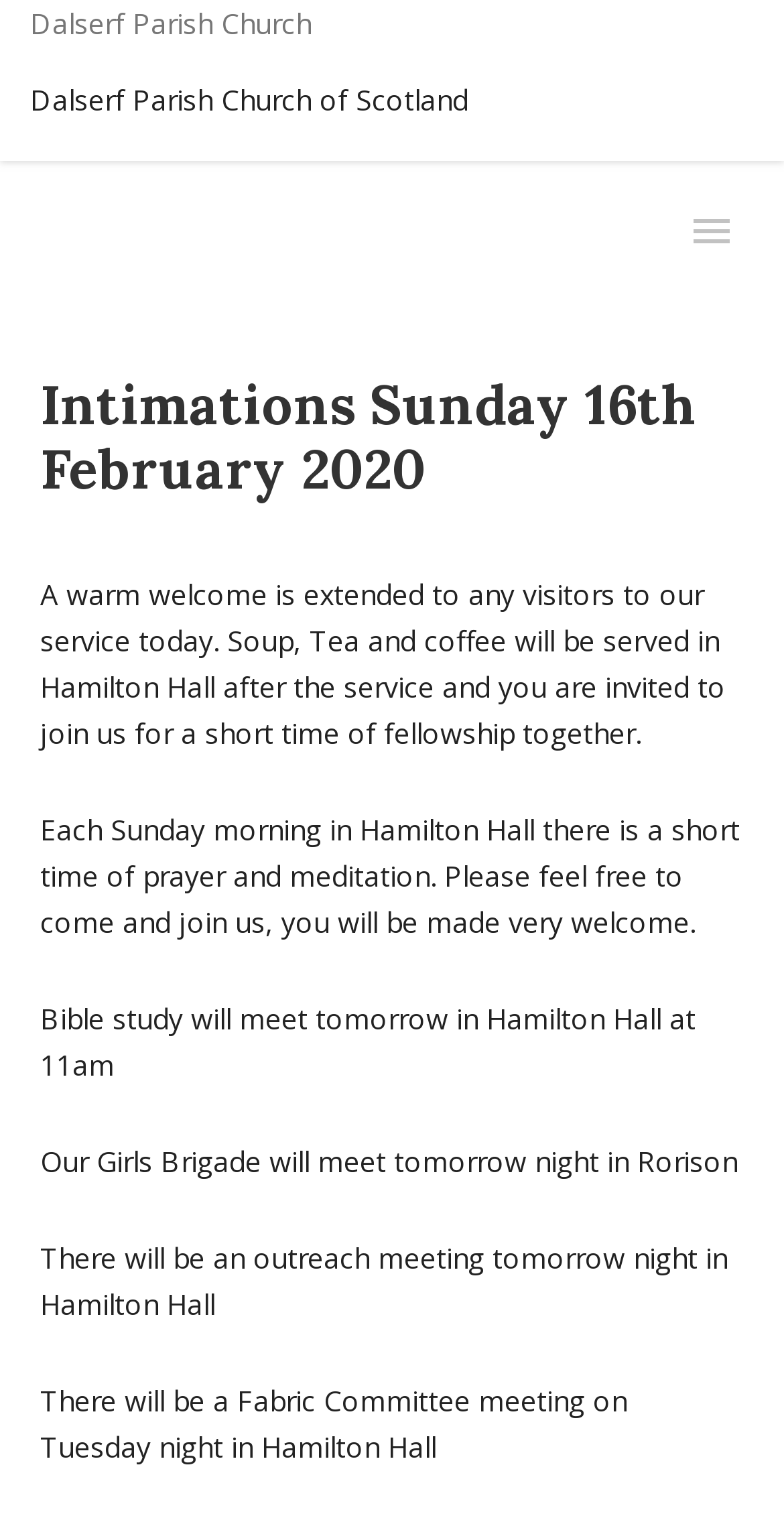What is served in Hamilton Hall after the service?
Based on the image, provide a one-word or brief-phrase response.

Soup, Tea and coffee